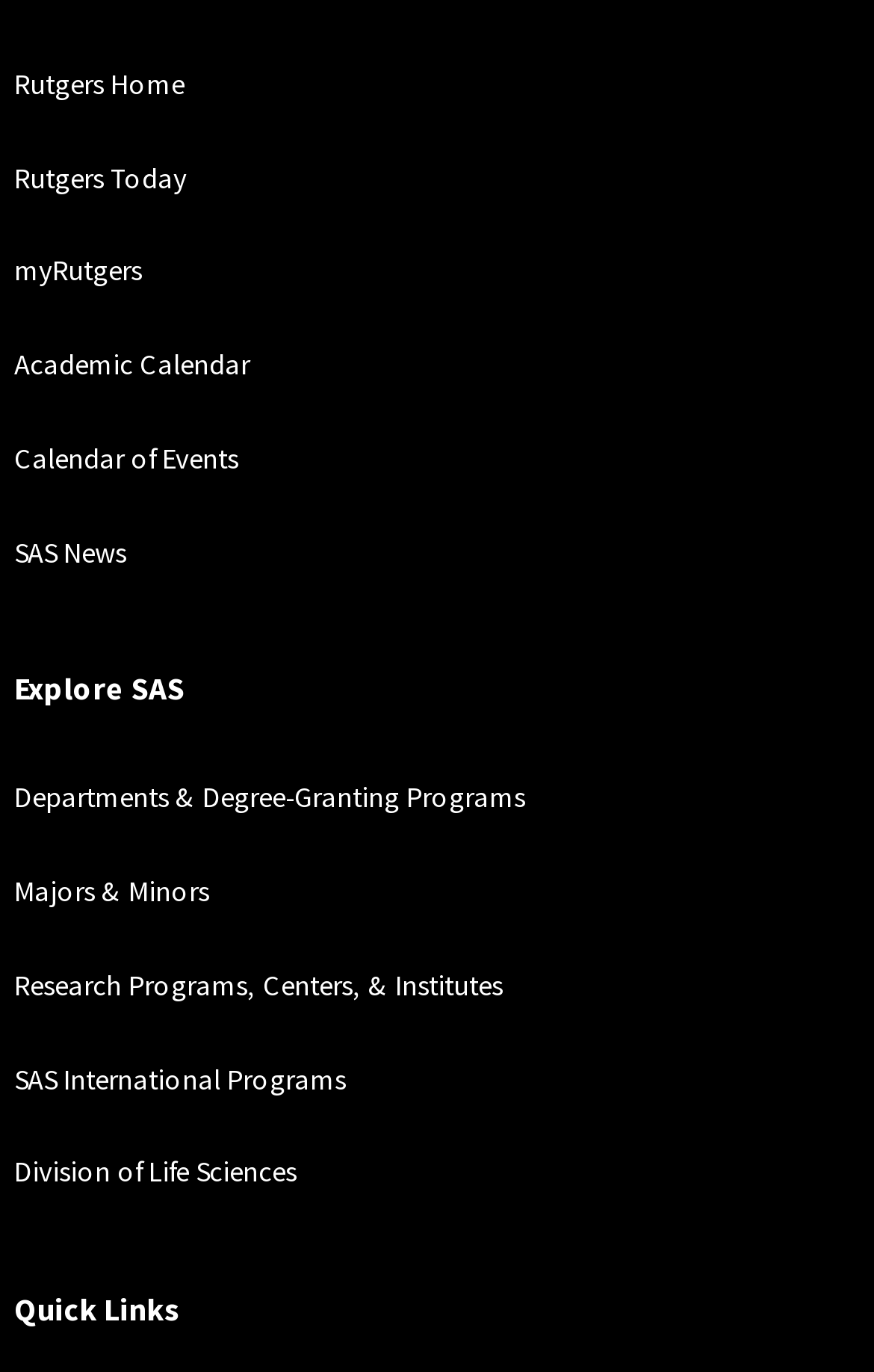How many links are there in the top section?
Give a comprehensive and detailed explanation for the question.

I counted the number of links in the top section, which are 'Rutgers Home', 'Rutgers Today', 'myRutgers', 'Academic Calendar', 'Calendar of Events', and 'SAS News'.